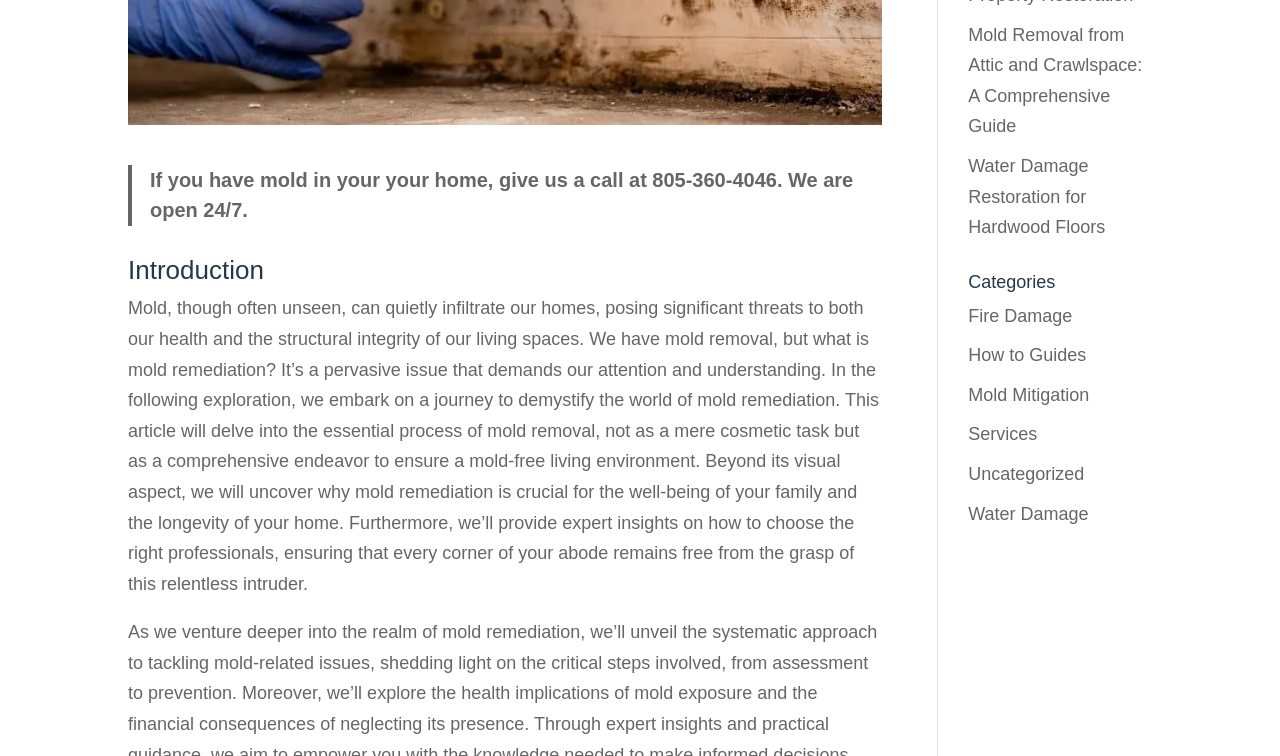Using the given description, provide the bounding box coordinates formatted as (top-left x, top-left y, bottom-right x, bottom-right y), with all values being floating point numbers between 0 and 1. Description: How to Guides

[0.756, 0.457, 0.849, 0.483]